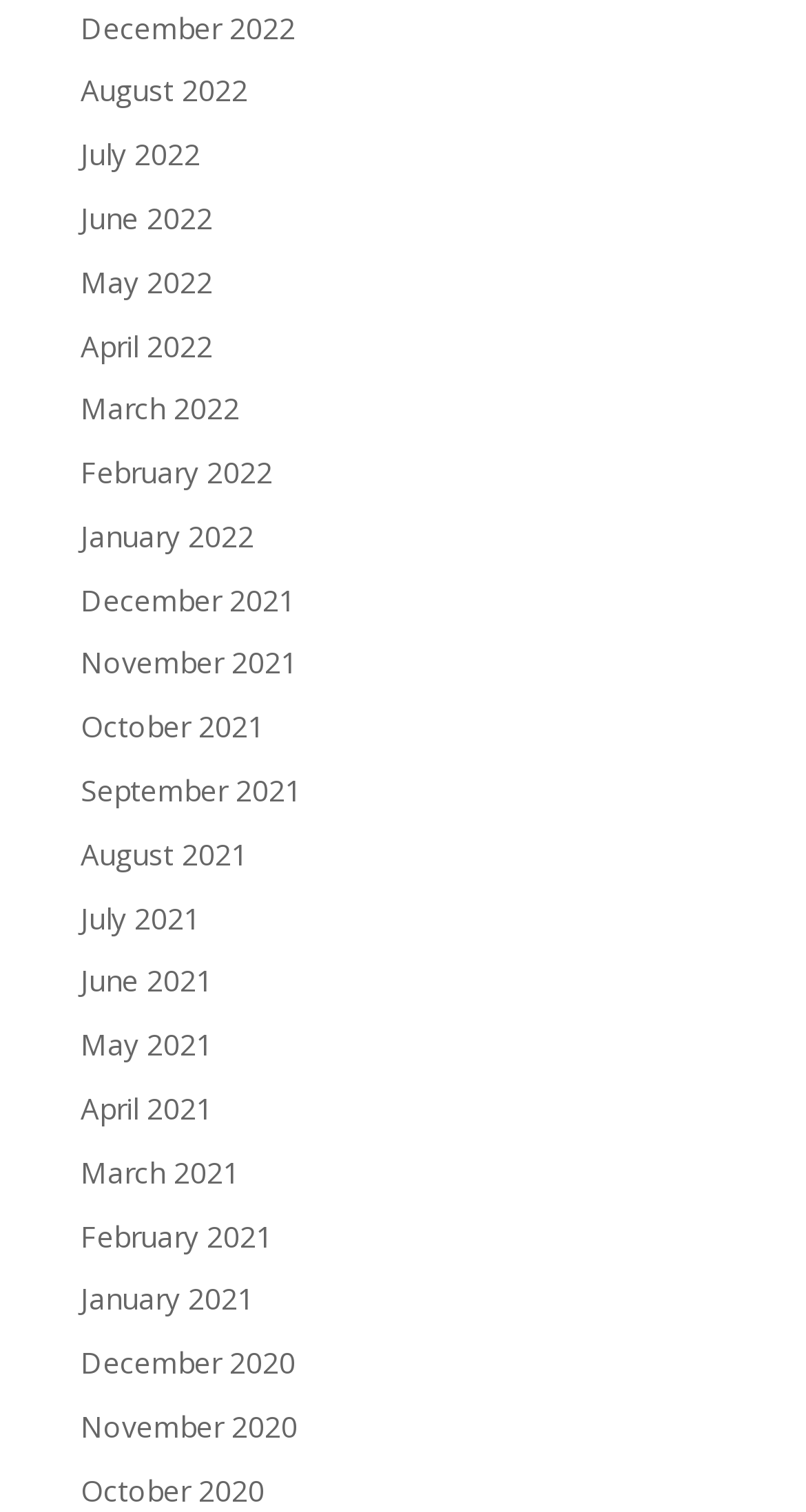How many links are there on the webpage?
Examine the image and provide an in-depth answer to the question.

I counted the number of links on the webpage and found that there are 31 links, each representing a month from December 2020 to December 2022.